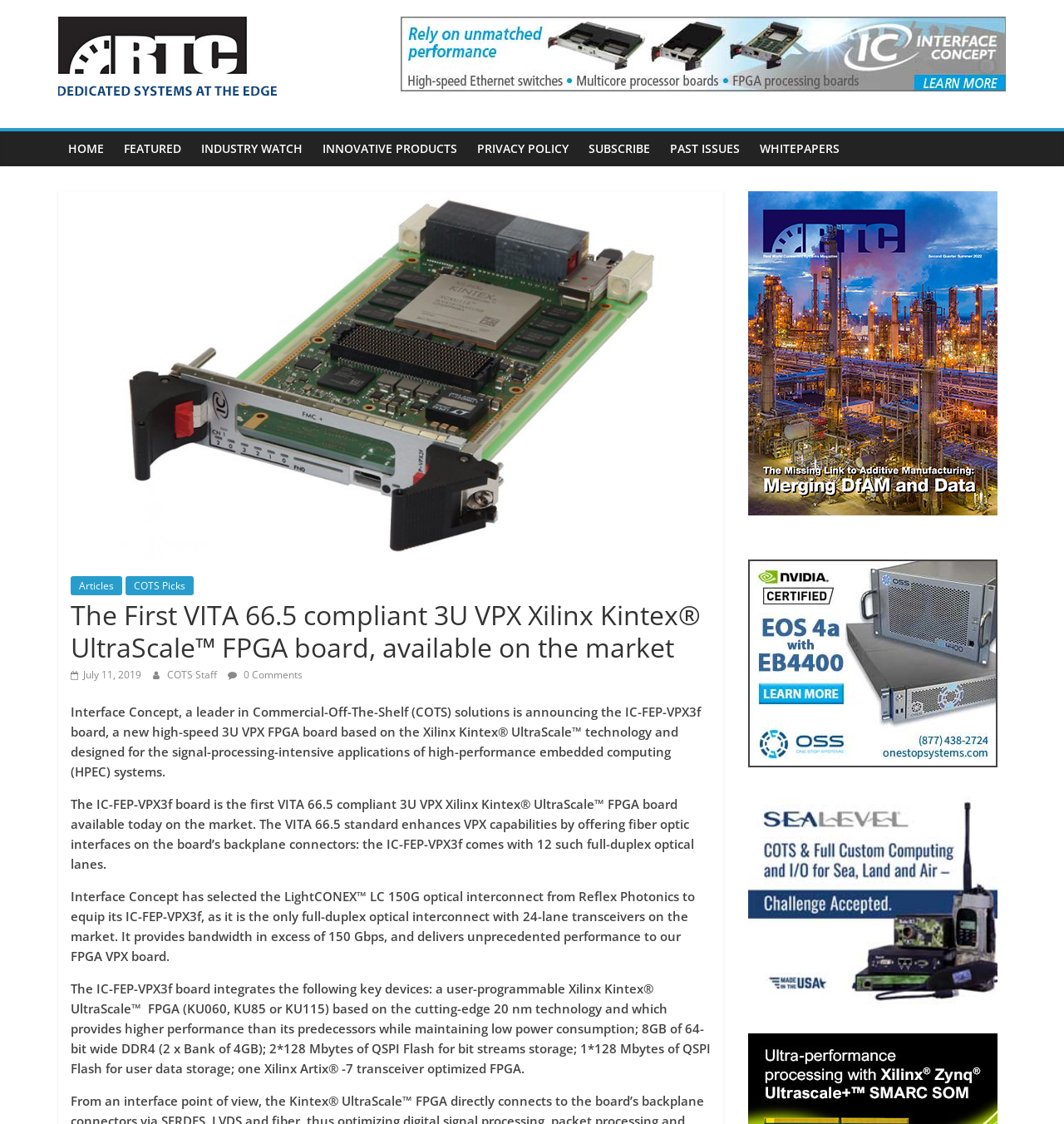Please provide a comprehensive response to the question below by analyzing the image: 
What is the name of the magazine?

I found the answer by looking at the top-left corner of the webpage, where there is a link with the text 'RTC Magazine'. This suggests that the webpage is from RTC Magazine.